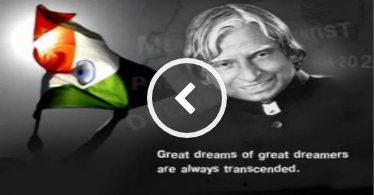Create a detailed narrative of what is happening in the image.

The image features a striking black-and-white portrait of Dr. A.P.J. Abdul Kalam, a revered Indian scientist and the former President of India, known for his significant contributions to the country's aerospace and missile programs. Behind him, the Indian national flag is partially visible, symbolizing his deep patriotism and connection to the nation.  

At the bottom of the image, an inspiring quote reads, "Great dreams of great dreamers are always transcended," encapsulating Kalam's philosophy and encouraging the pursuit of aspirations beyond limits. This visual pays homage to his legacy as a visionary leader who inspired countless individuals, especially the youth, to dream big and strive for excellence.